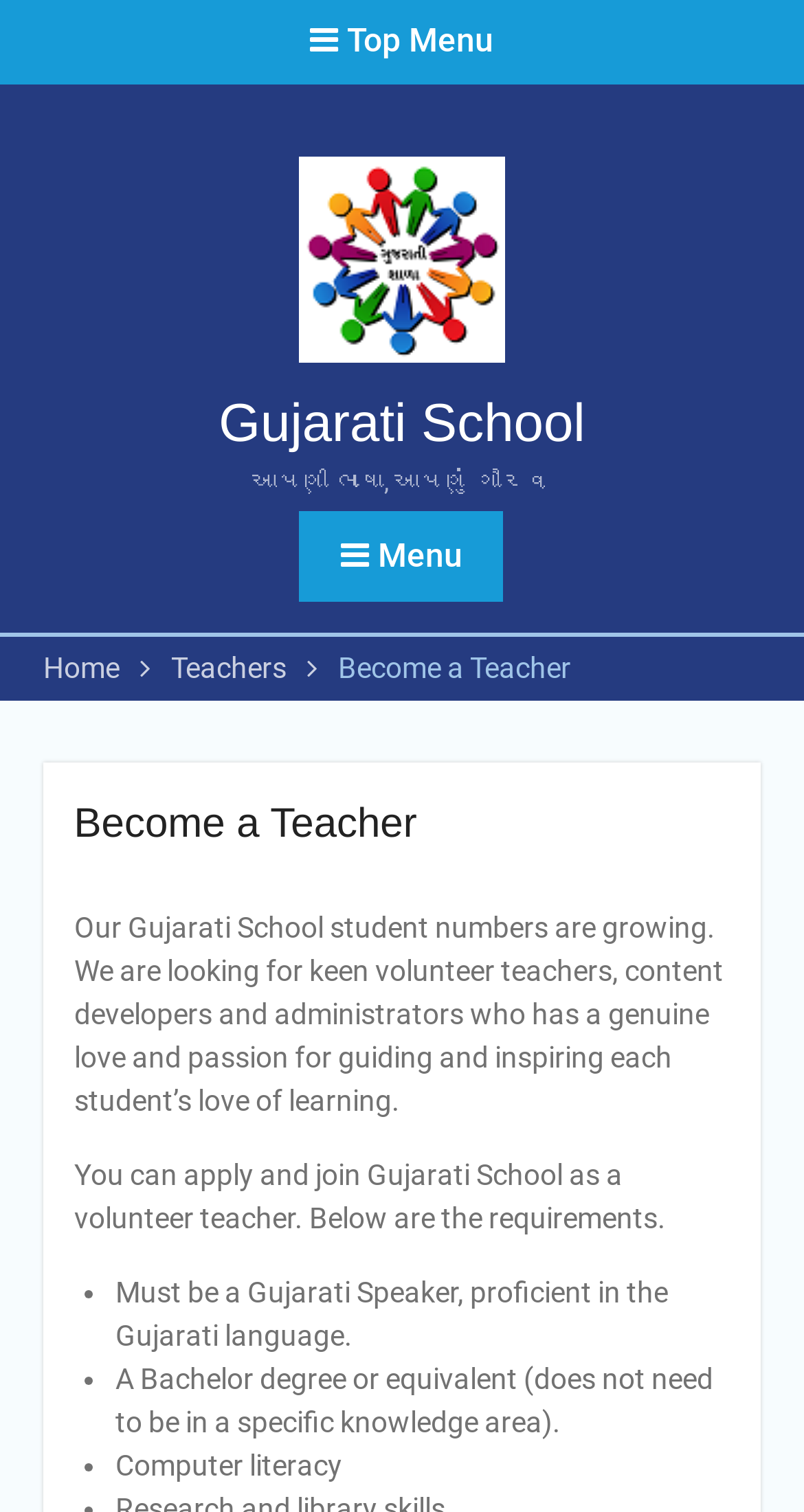Given the element description Top Menu, specify the bounding box coordinates of the corresponding UI element in the format (top-left x, top-left y, bottom-right x, bottom-right y). All values must be between 0 and 1.

[0.36, 0.0, 0.64, 0.056]